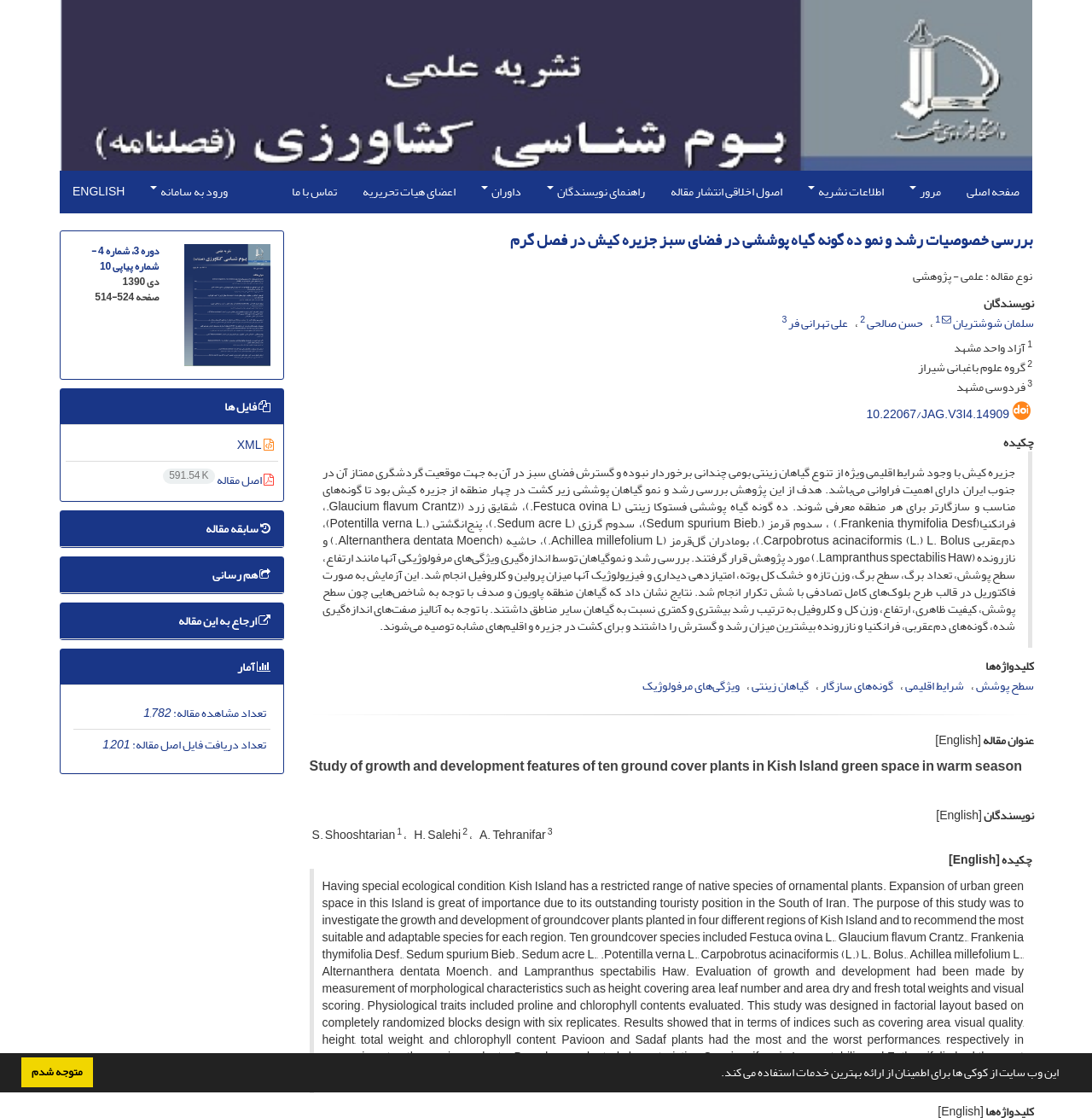How many authors are listed for the article?
Use the image to answer the question with a single word or phrase.

3